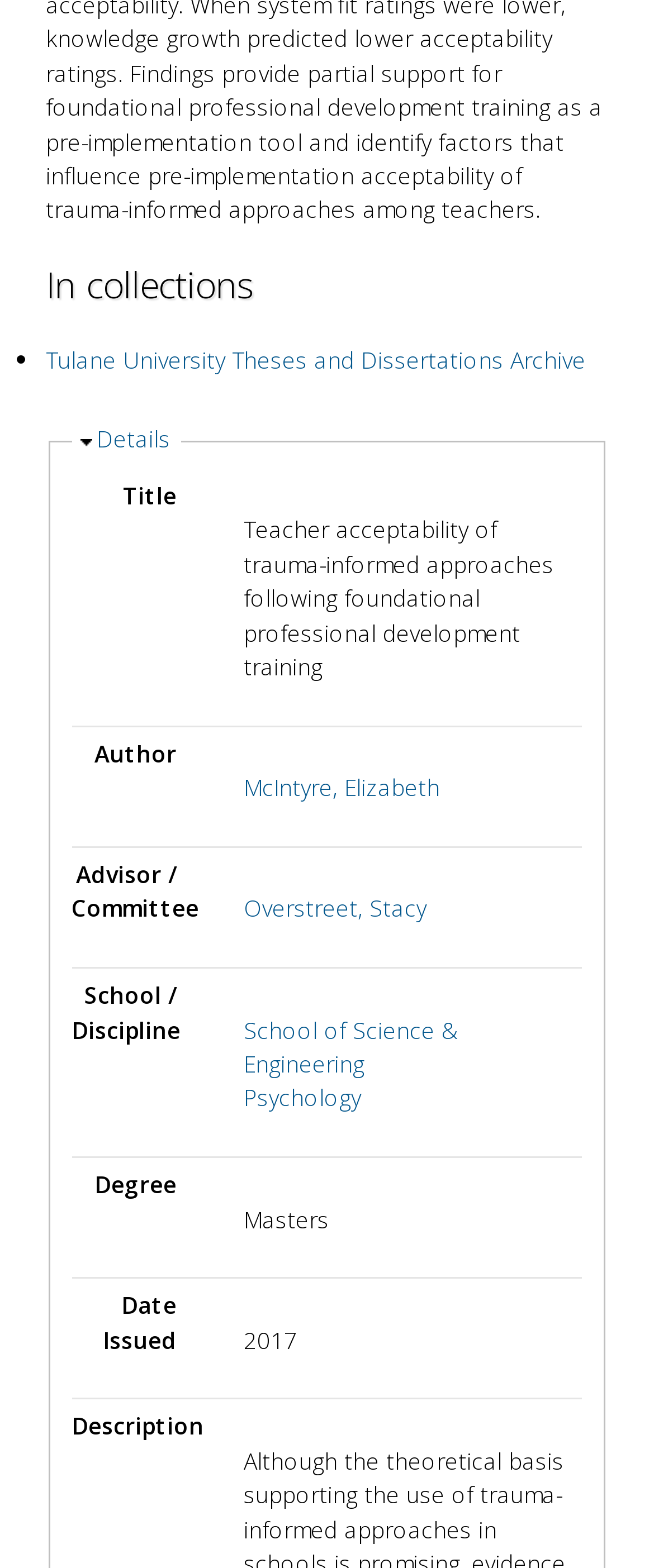Find the bounding box coordinates corresponding to the UI element with the description: "School of Science & Engineering". The coordinates should be formatted as [left, top, right, bottom], with values as floats between 0 and 1.

[0.373, 0.646, 0.701, 0.688]